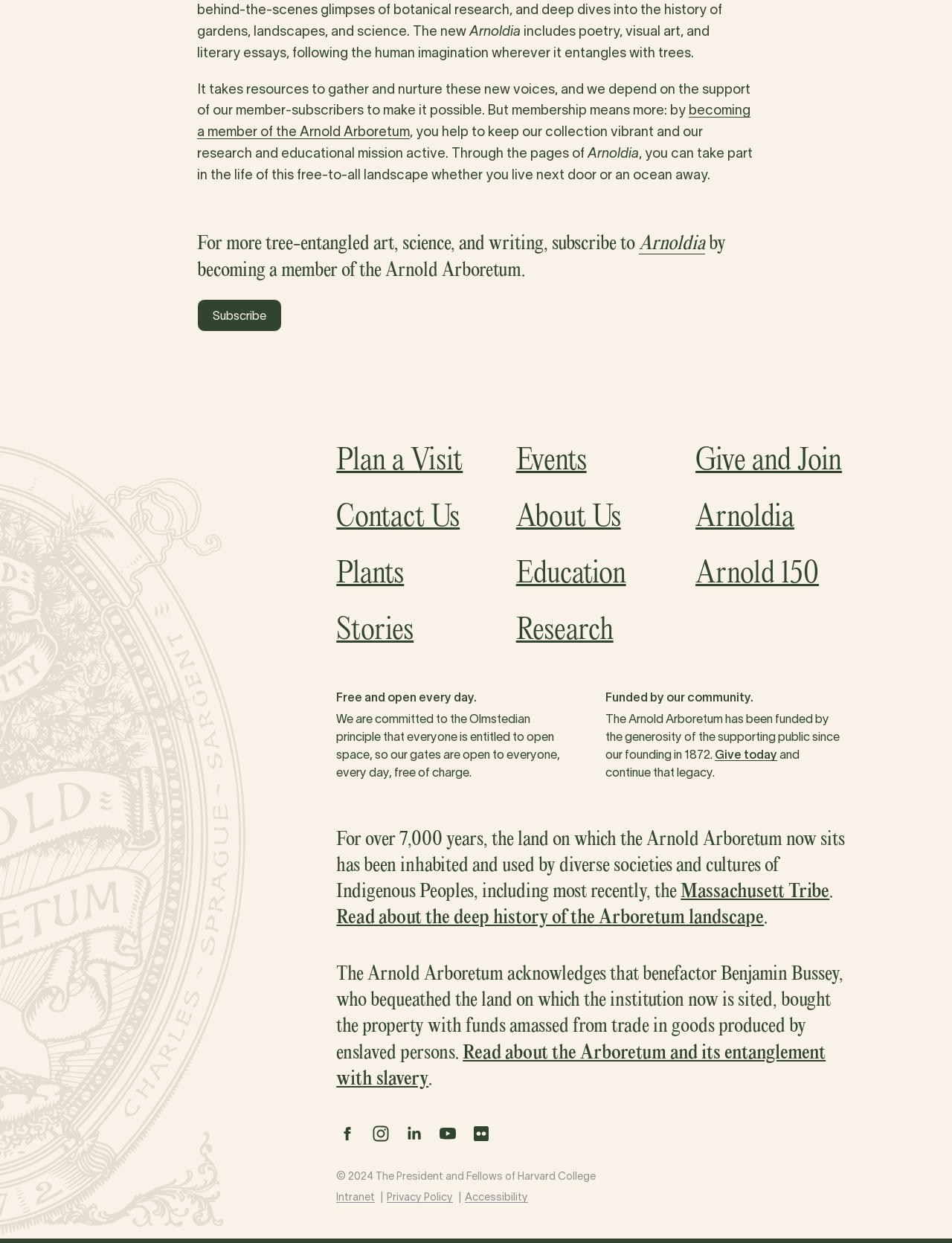How can one learn more about the Arboretum's entanglement with slavery?
Answer the question with a detailed explanation, including all necessary information.

The text 'The Arnold Arboretum acknowledges that benefactor Benjamin Bussey, who bequeathed the land on which the institution now is sited, bought the property with funds amassed from trade in goods produced by enslaved persons. Read about the Arboretum and its entanglement with slavery.' suggests that one can learn more about this topic by reading about it.